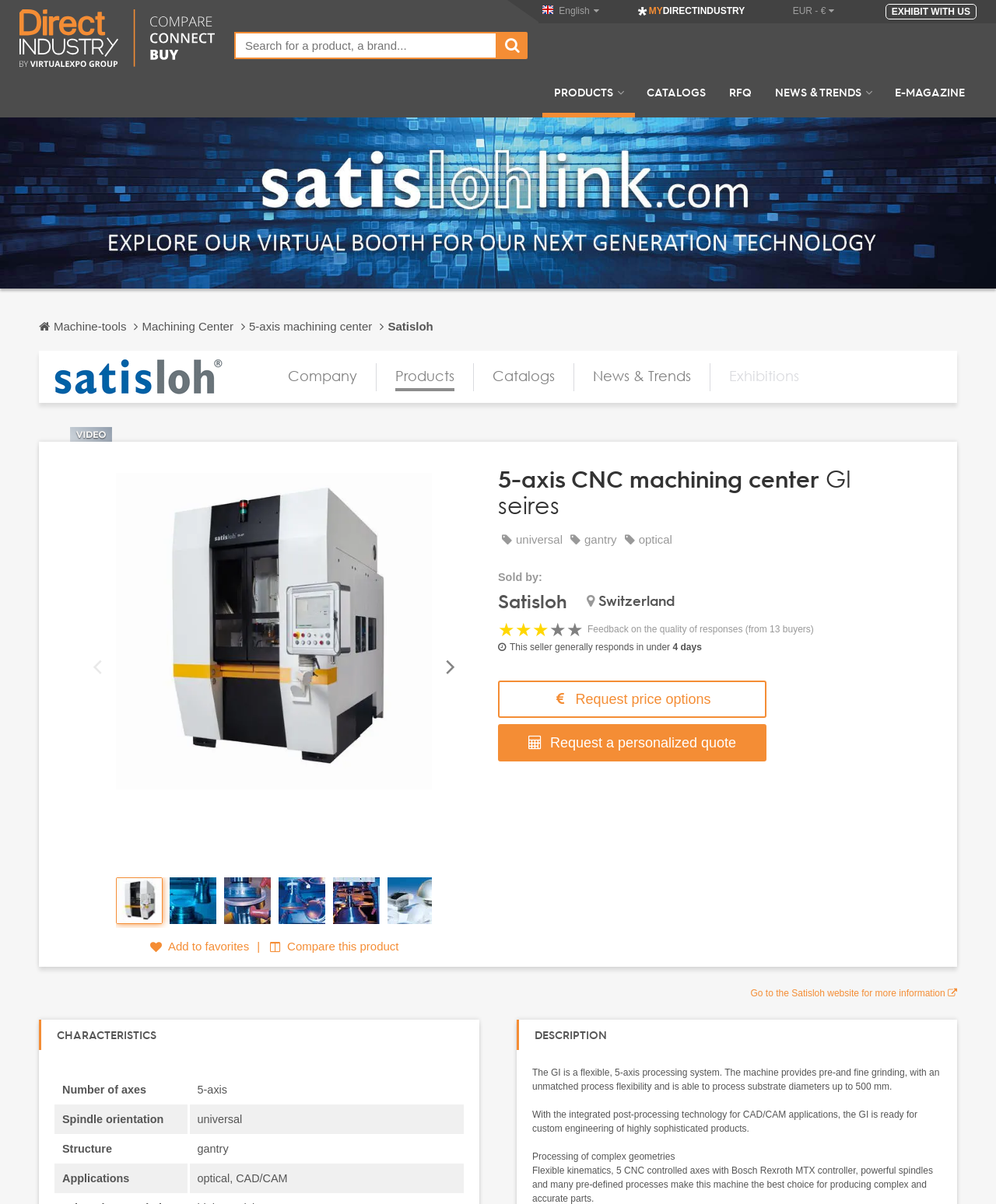Answer the question using only one word or a concise phrase: Where is the company Satisloh located?

Switzerland